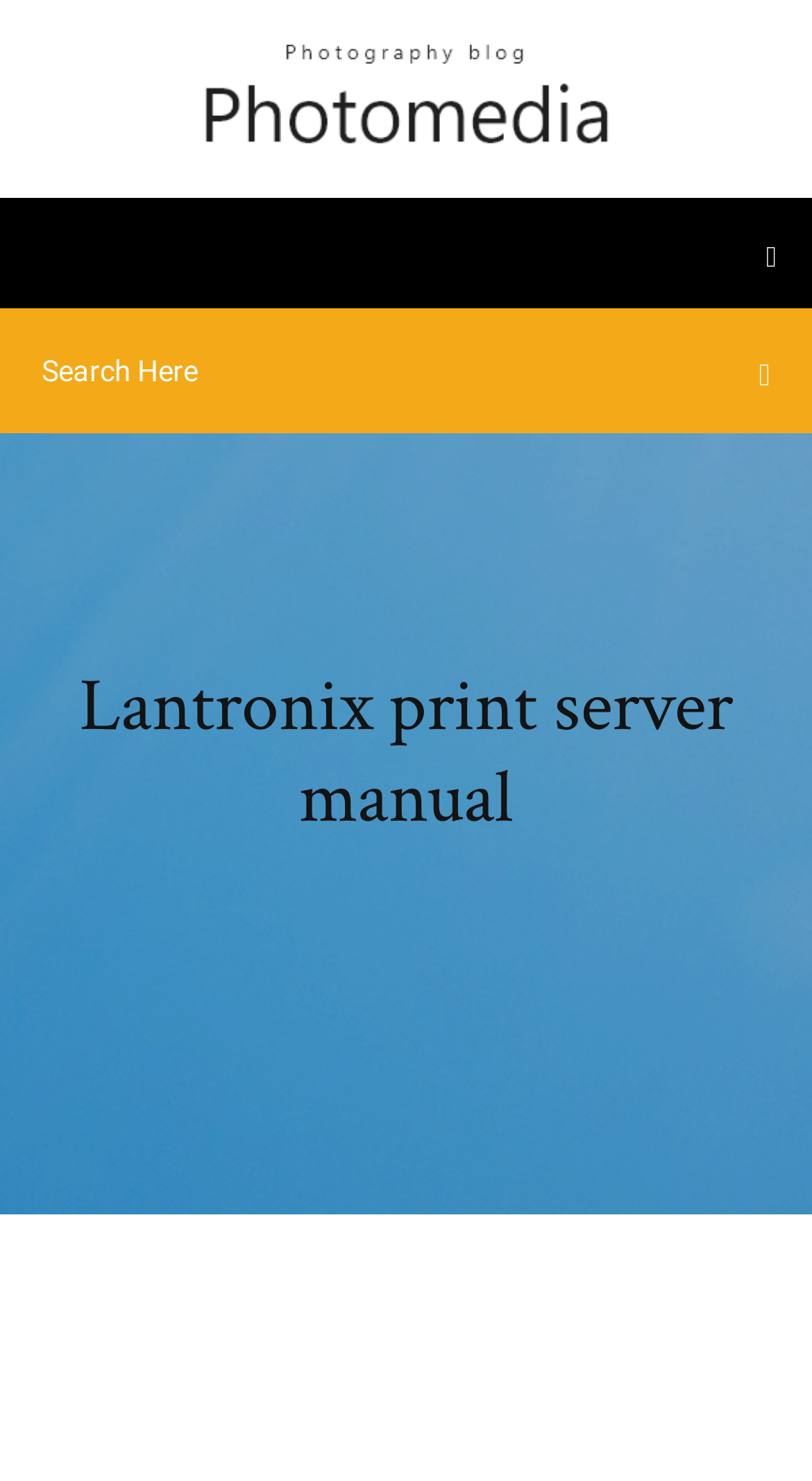Please determine and provide the text content of the webpage's heading.

Lantronix print server manual